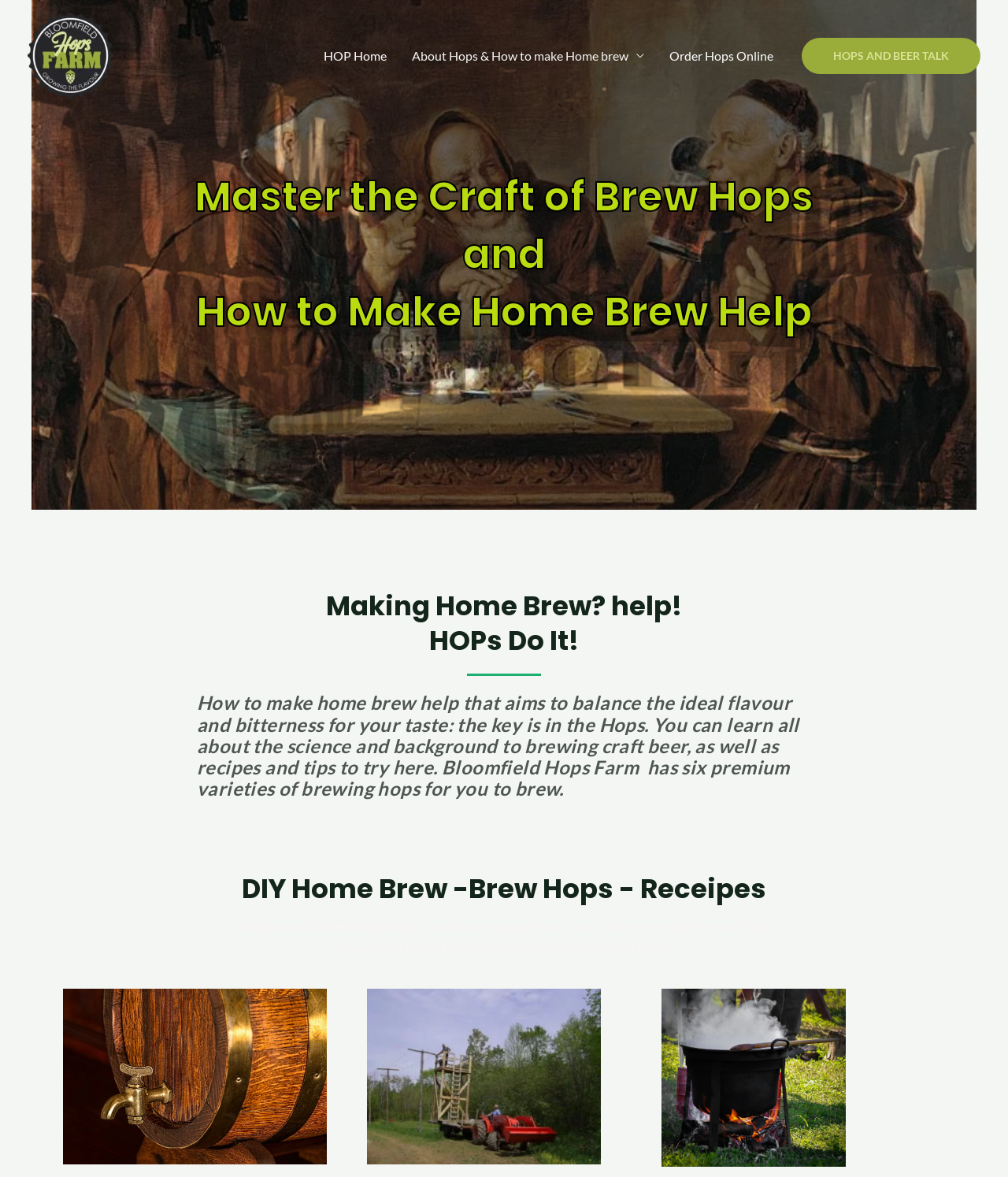What affects the flavor and bitterness of beer?
Identify the answer in the screenshot and reply with a single word or phrase.

Hops varieties